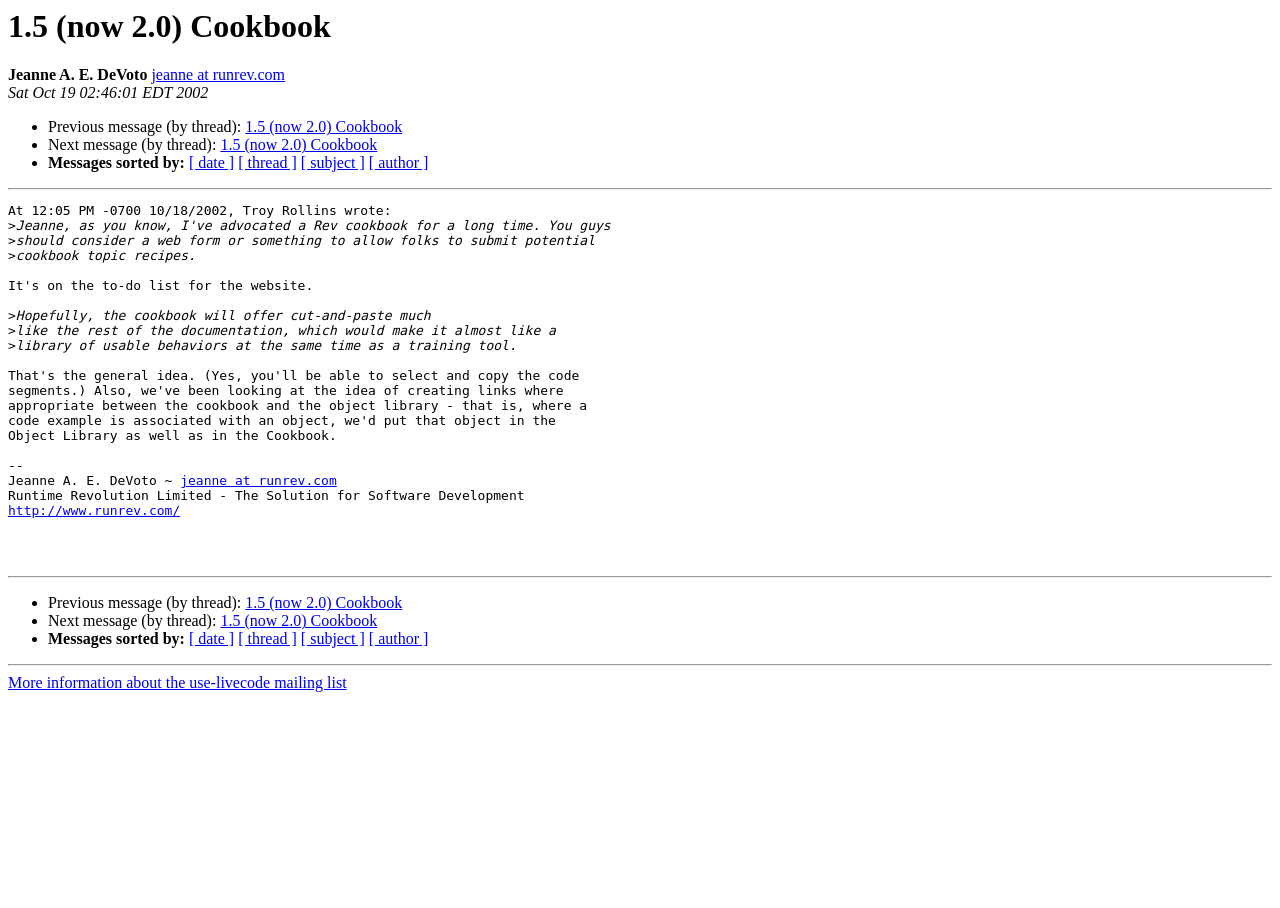Show the bounding box coordinates of the region that should be clicked to follow the instruction: "Sort messages by date."

[0.148, 0.17, 0.183, 0.189]